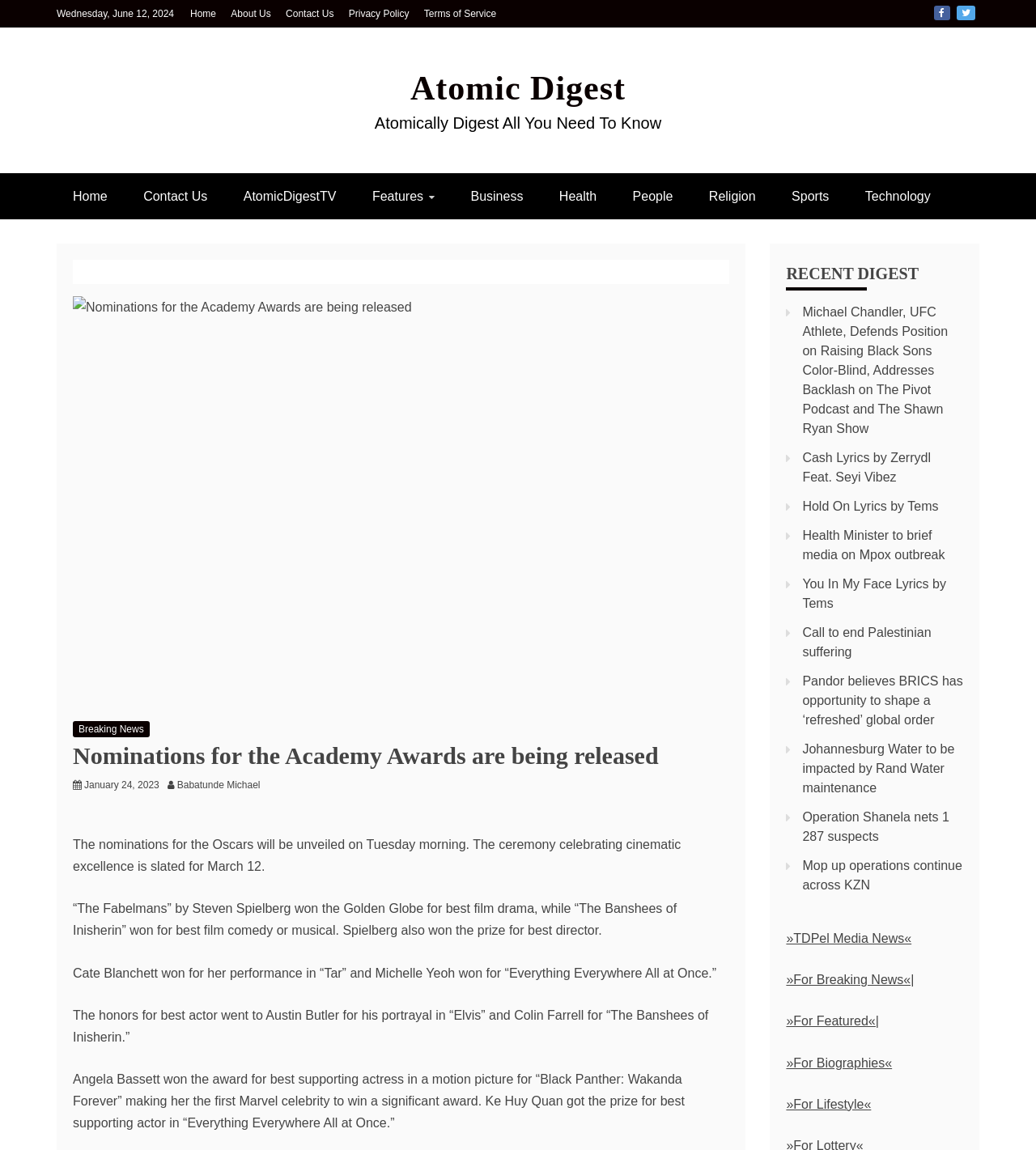Respond to the question below with a single word or phrase:
What is the date of the Academy Awards ceremony?

March 12